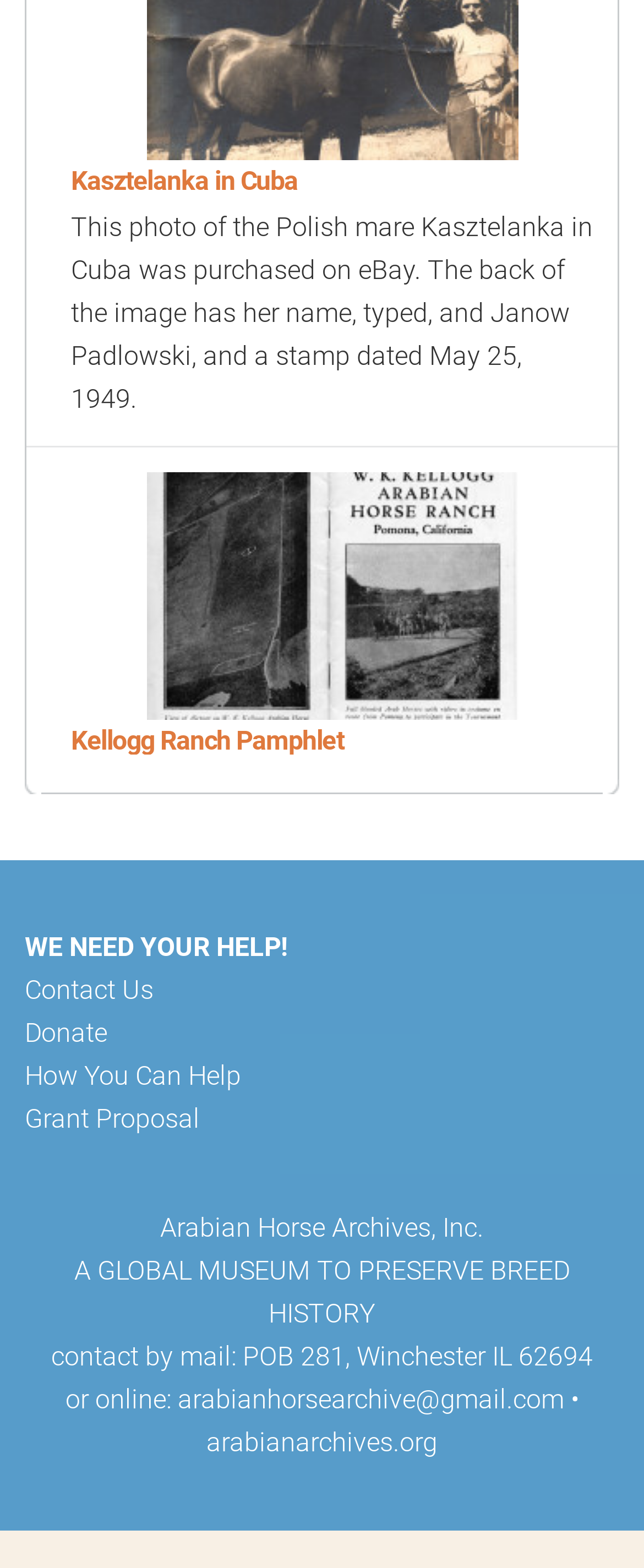Please identify the bounding box coordinates of the element's region that I should click in order to complete the following instruction: "Visit the Arabian Horse Archives website". The bounding box coordinates consist of four float numbers between 0 and 1, i.e., [left, top, right, bottom].

[0.321, 0.91, 0.679, 0.93]